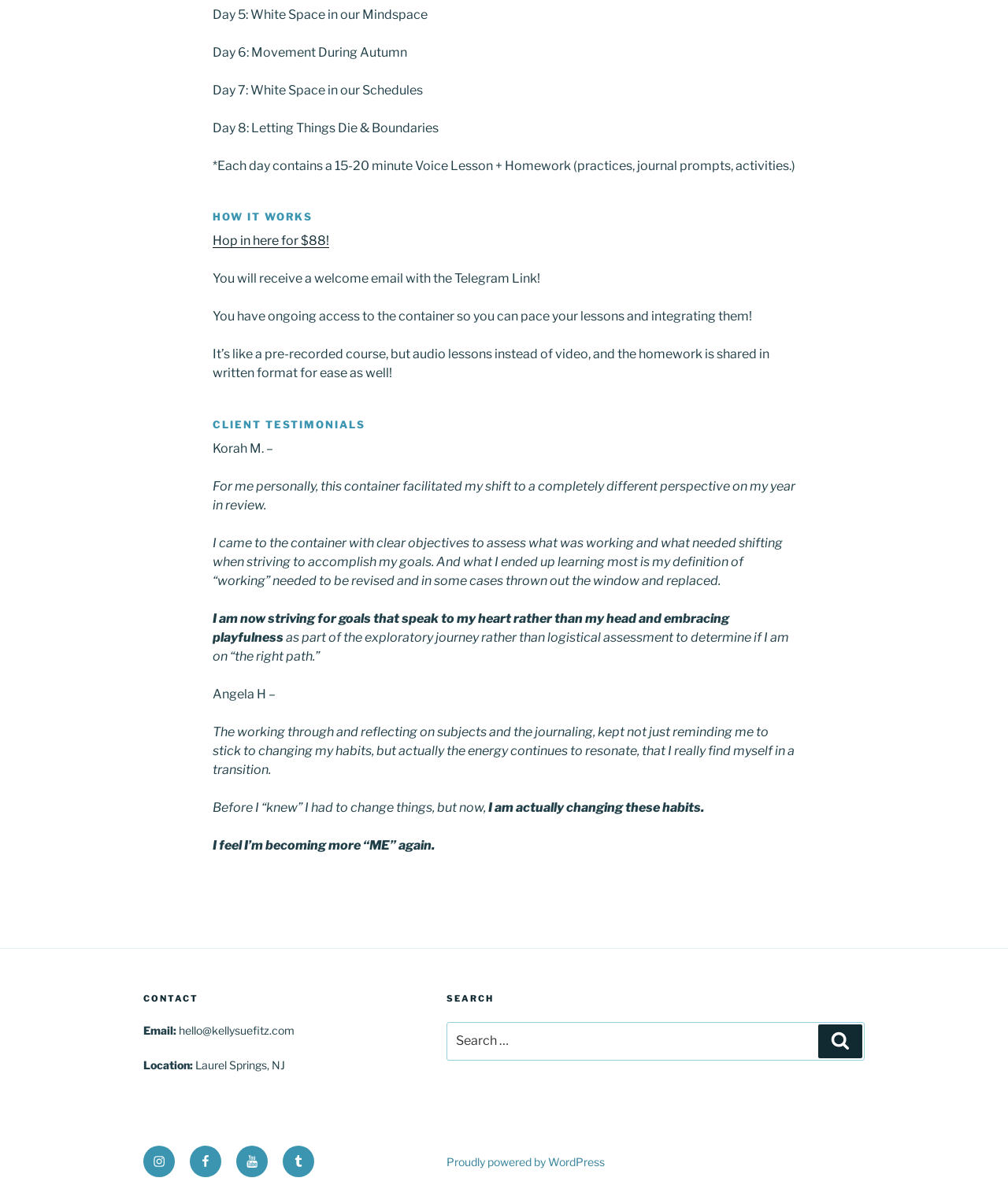Using the image as a reference, answer the following question in as much detail as possible:
What is the purpose of the container mentioned on the webpage?

I found the purpose of the container by reading the client testimonials and understanding that the container helped Korah M. to shift her perspective on her year in review.